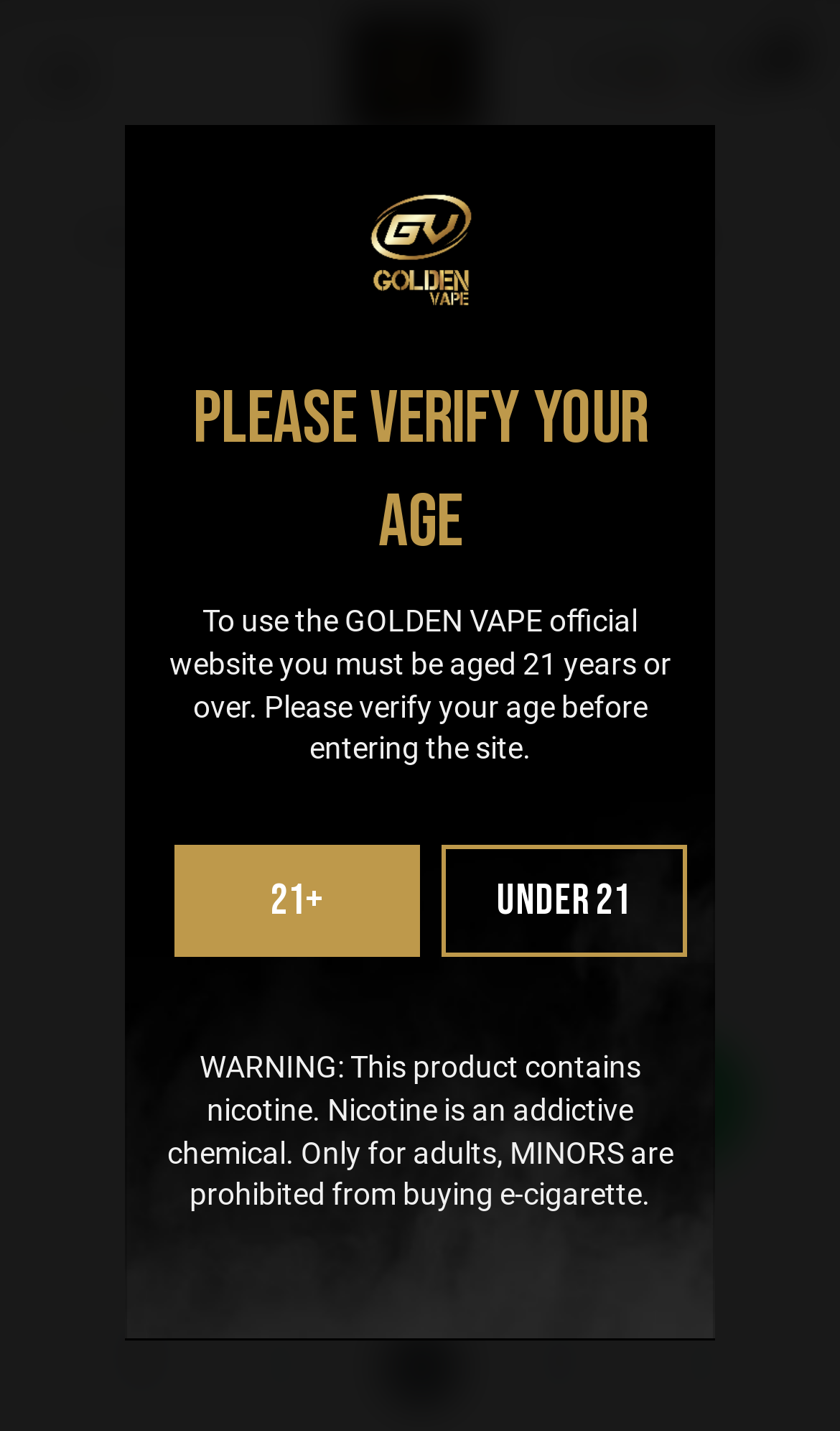Locate the bounding box coordinates of the region to be clicked to comply with the following instruction: "Select Kuwaiti Dinar as currency". The coordinates must be four float numbers between 0 and 1, in the form [left, top, right, bottom].

[0.679, 0.027, 0.847, 0.075]